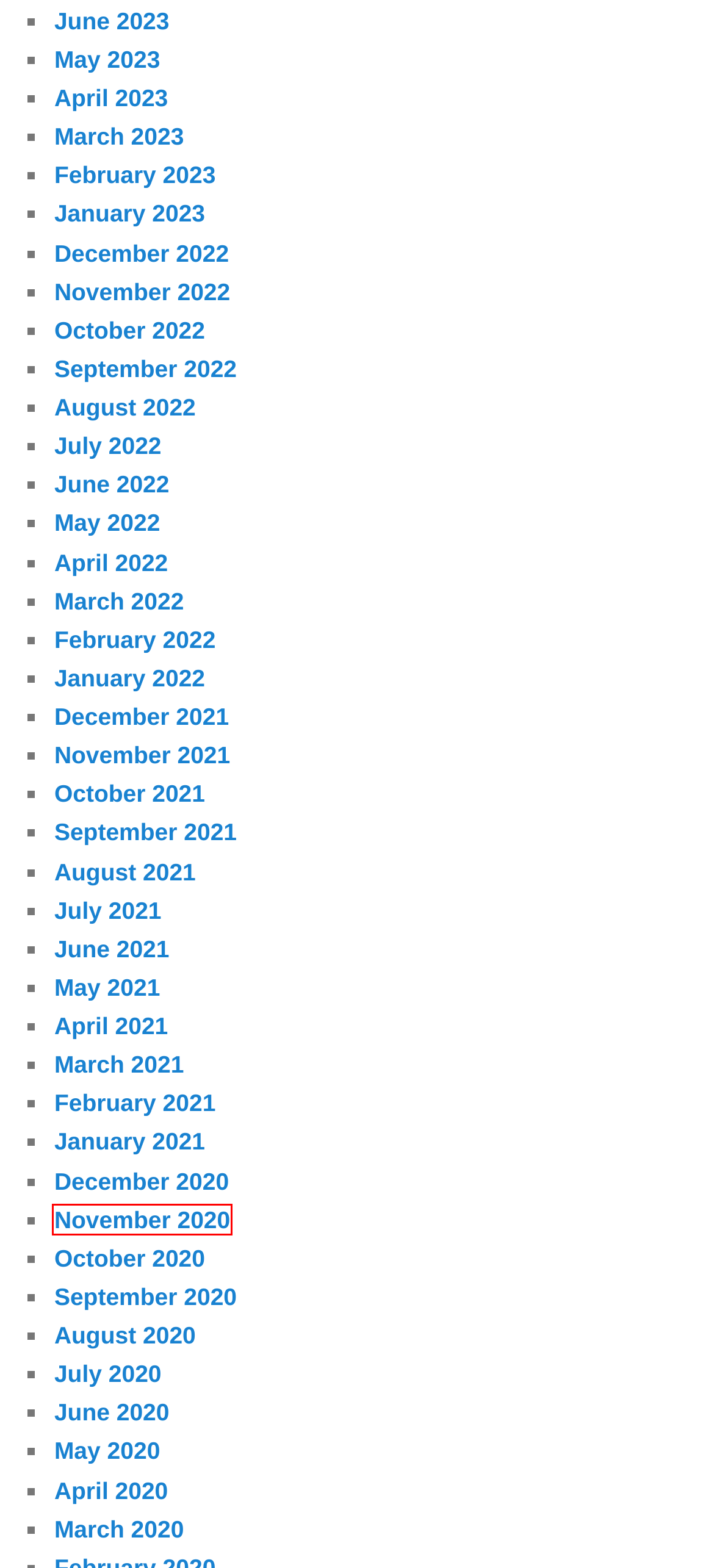Examine the screenshot of a webpage with a red bounding box around a specific UI element. Identify which webpage description best matches the new webpage that appears after clicking the element in the red bounding box. Here are the candidates:
A. June | 2023 | JMEA – Jon and Phyllis Moore
B. November | 2020 | JMEA – Jon and Phyllis Moore
C. December | 2022 | JMEA – Jon and Phyllis Moore
D. August | 2021 | JMEA – Jon and Phyllis Moore
E. December | 2021 | JMEA – Jon and Phyllis Moore
F. October | 2022 | JMEA – Jon and Phyllis Moore
G. May | 2022 | JMEA – Jon and Phyllis Moore
H. June | 2020 | JMEA – Jon and Phyllis Moore

B